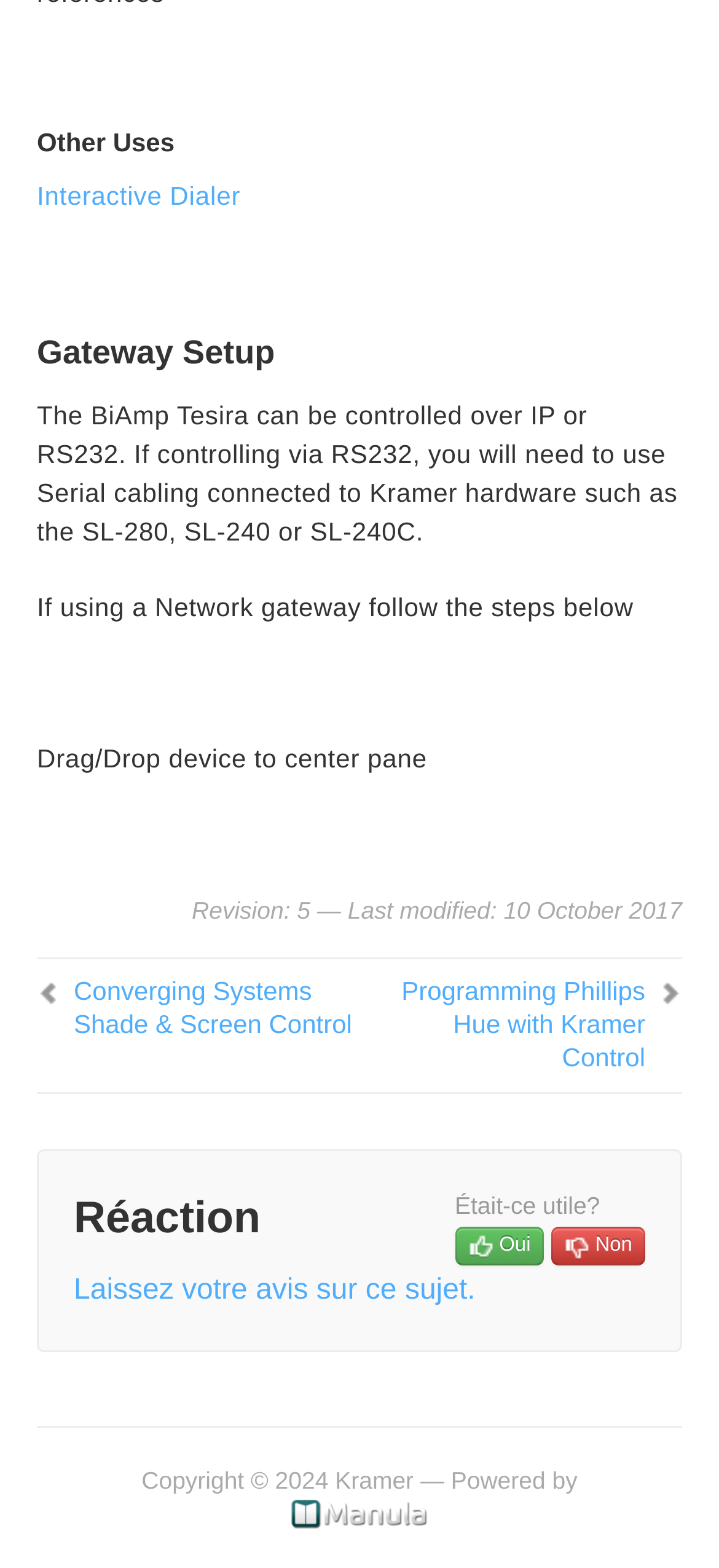Identify the bounding box coordinates of the section that should be clicked to achieve the task described: "follow the seventh link".

None